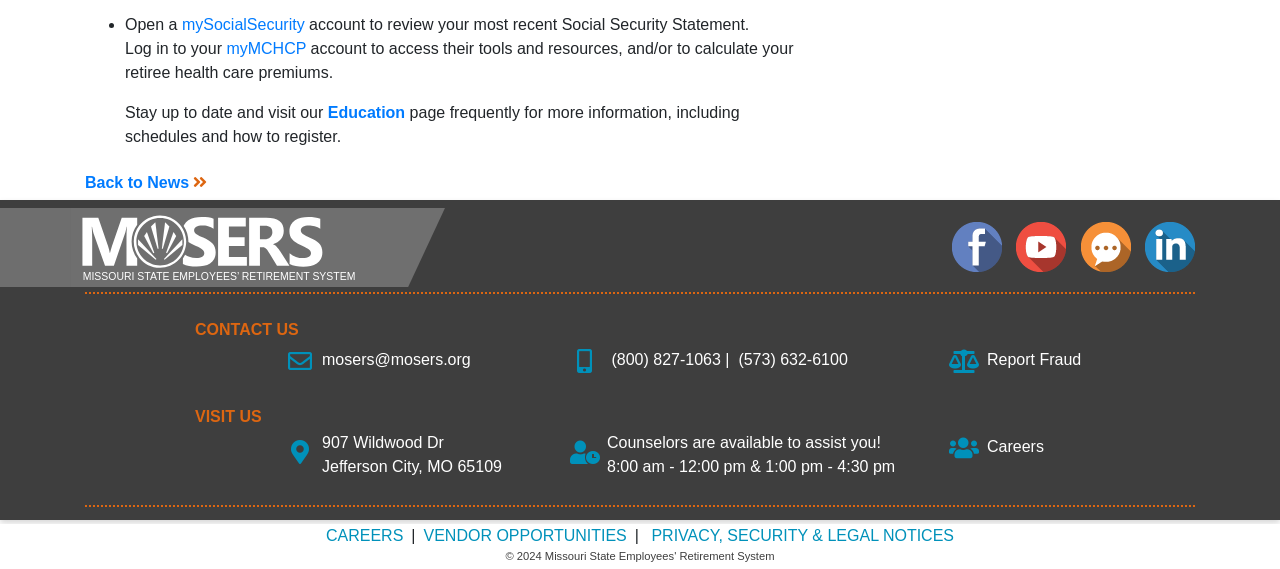Specify the bounding box coordinates for the region that must be clicked to perform the given instruction: "Open mySocialSecurity account".

[0.142, 0.027, 0.238, 0.057]